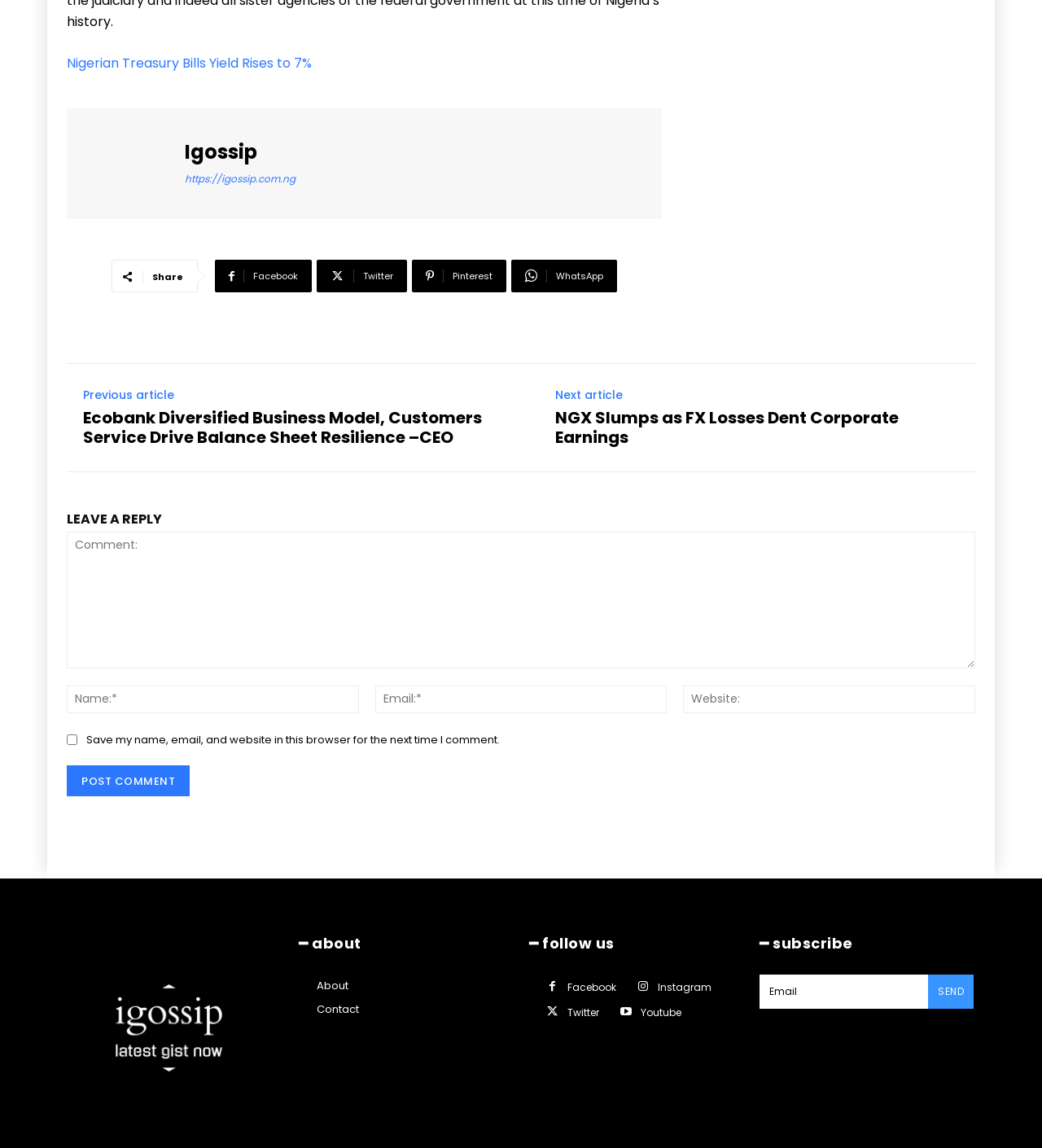Provide a brief response to the question using a single word or phrase: 
How many social media links are there?

5